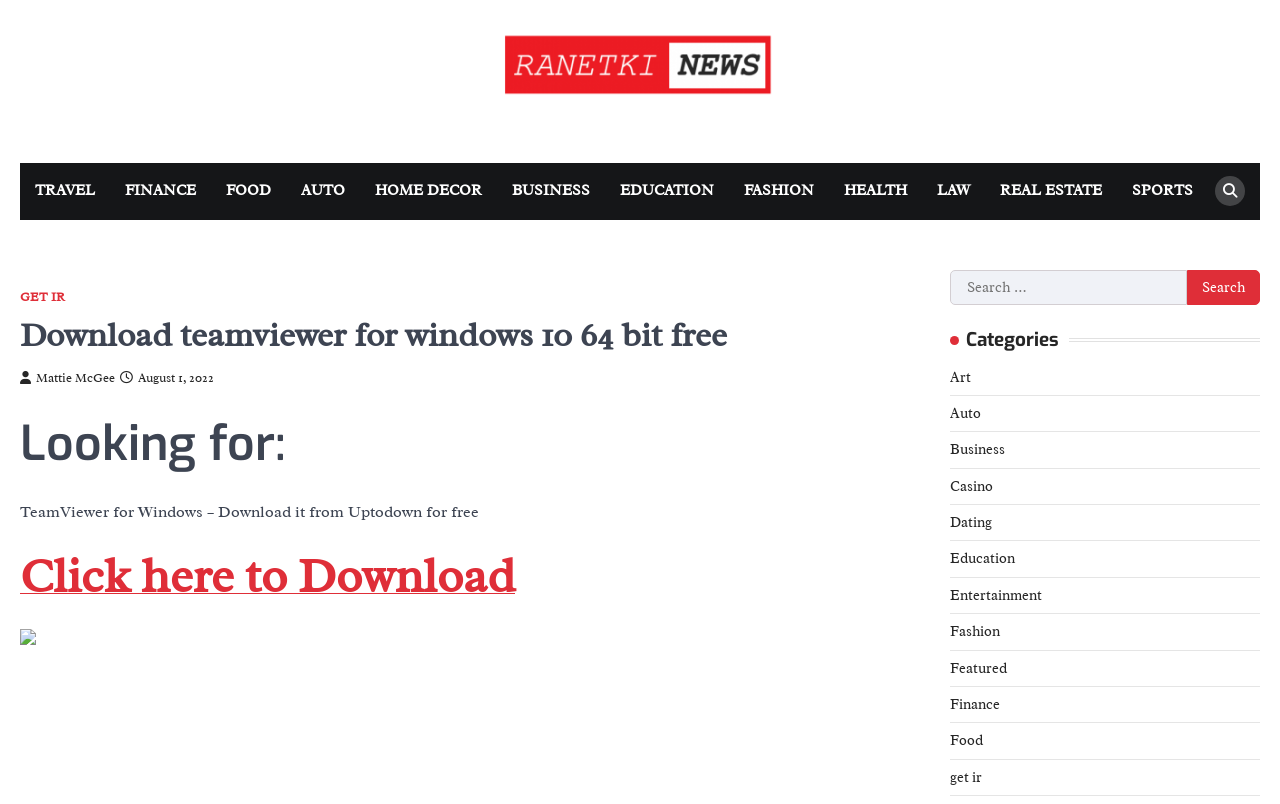When was the article published?
Using the details shown in the screenshot, provide a comprehensive answer to the question.

The link ' August 1, 2022' suggests that the article was published on August 1, 2022.